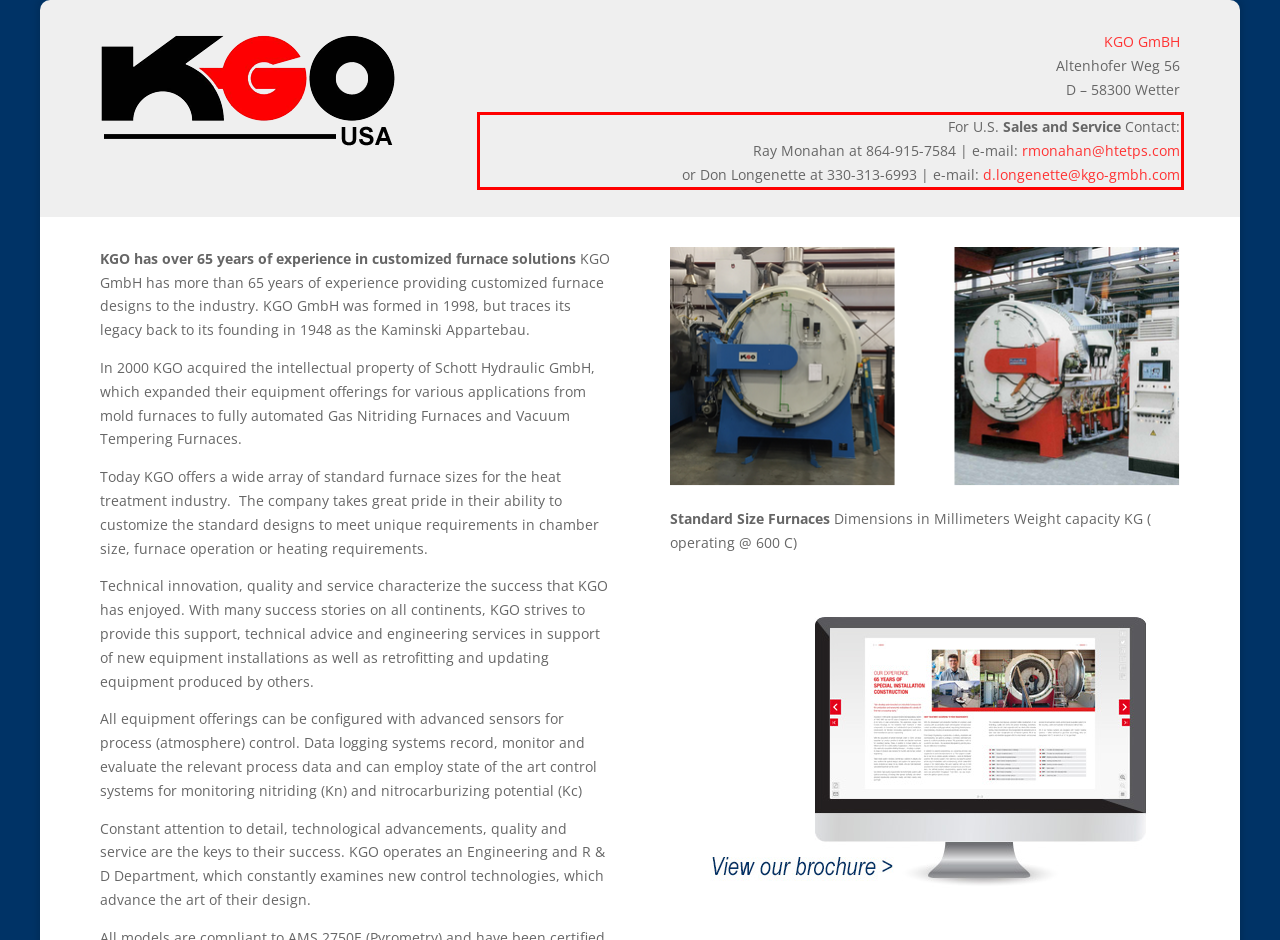You have a screenshot of a webpage, and there is a red bounding box around a UI element. Utilize OCR to extract the text within this red bounding box.

For U.S. Sales and Service Contact: Ray Monahan at 864-915-7584 | e-mail: rmonahan@htetps.com or Don Longenette at 330-313-6993 | e-mail: d.longenette@kgo-gmbh.com